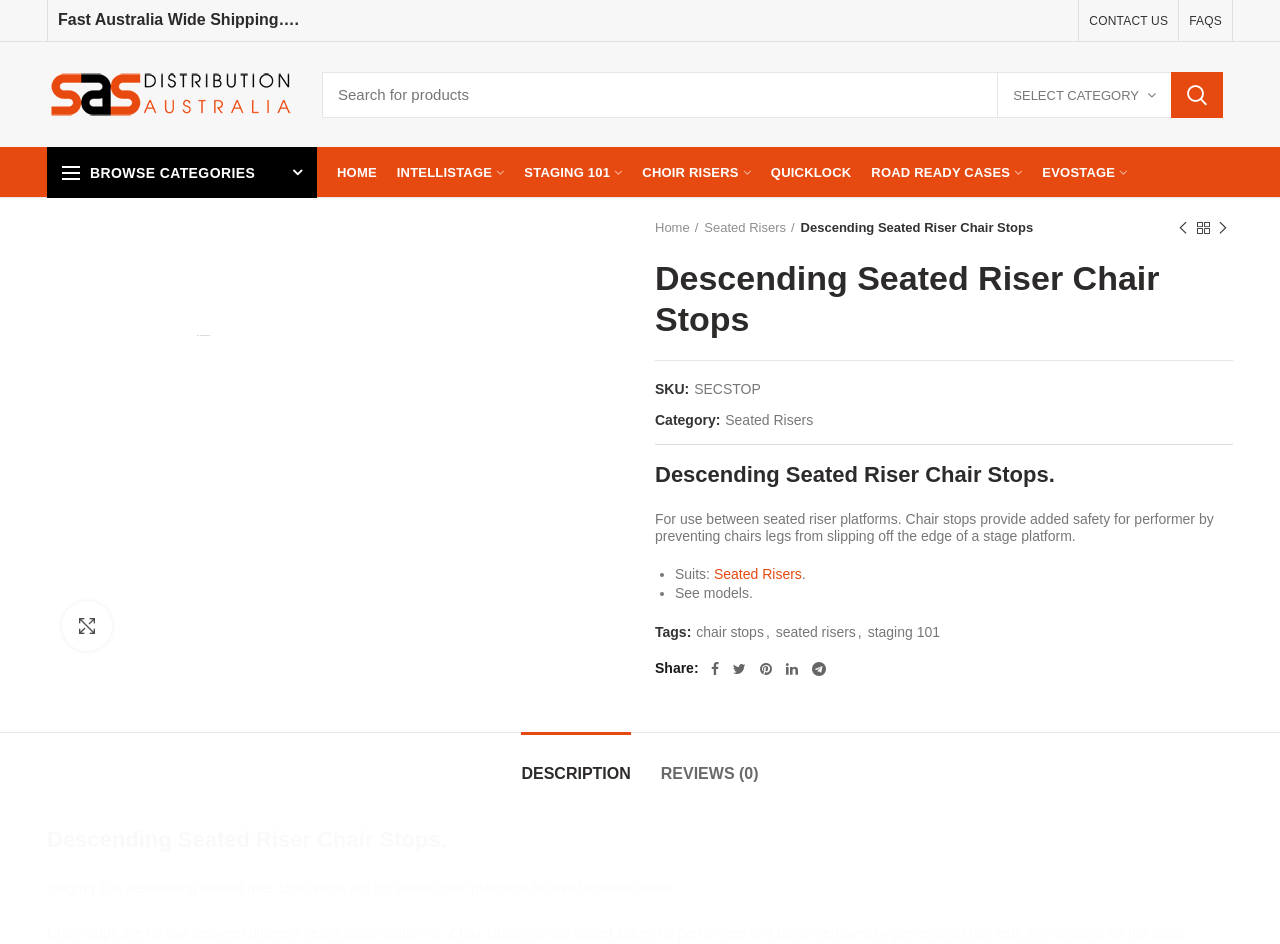What is the purpose of the product?
Kindly offer a comprehensive and detailed response to the question.

I found the purpose of the product by reading the static text element with the text 'For use between seated riser platforms. Chair stops provide added safety for performer by preventing chairs legs from slipping off the edge of a stage platform.' which is located below the product name.